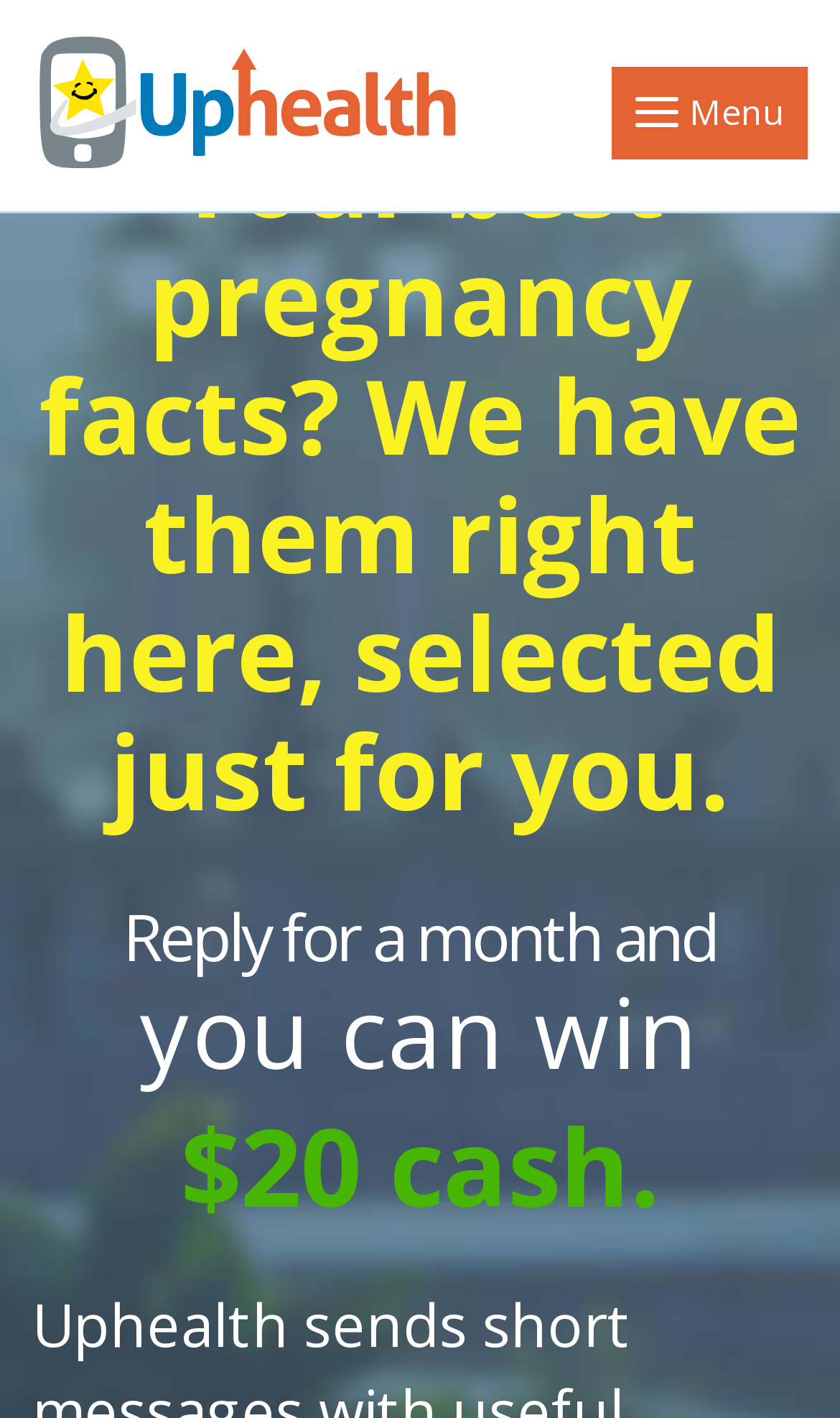Please answer the following question using a single word or phrase: 
How many headings are present on this webpage?

4